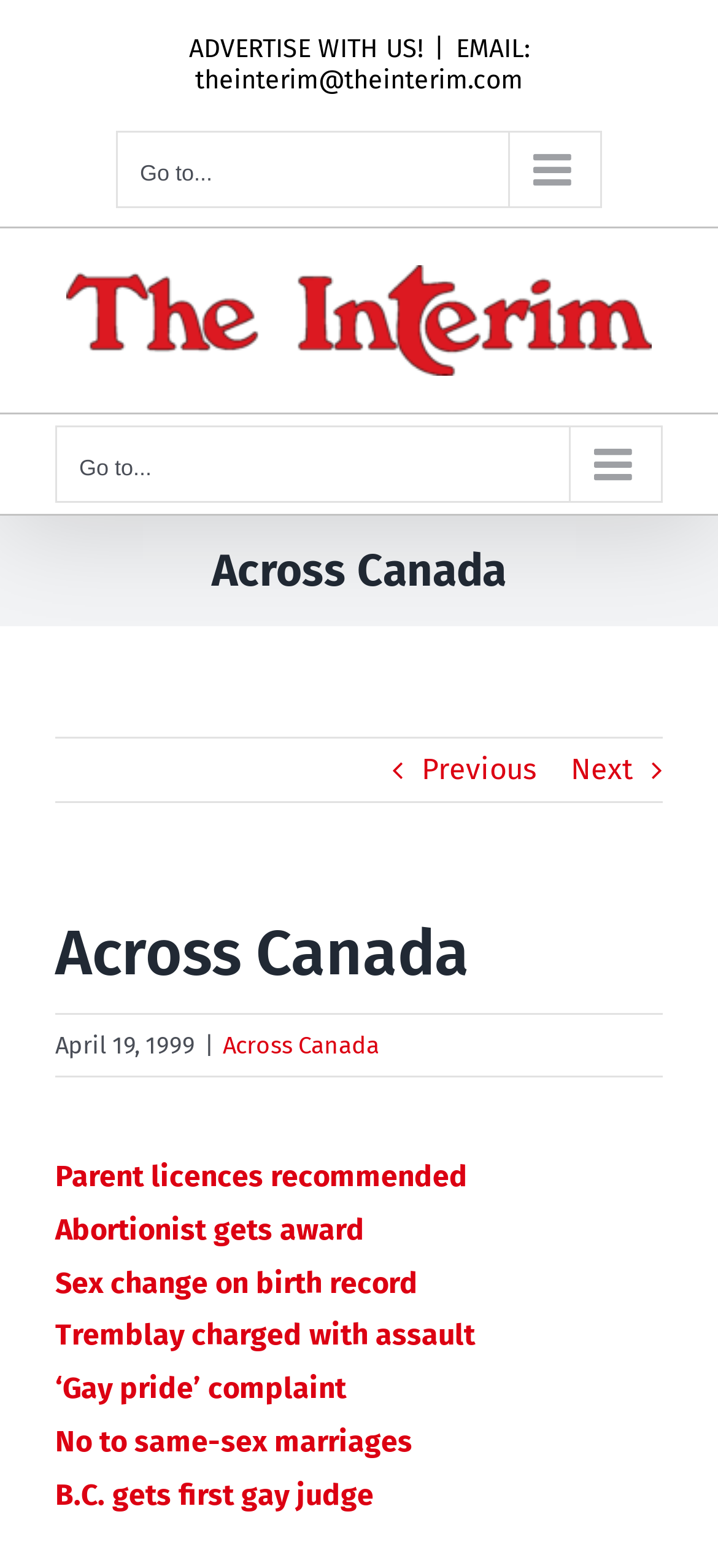Find the coordinates for the bounding box of the element with this description: "Next".

[0.795, 0.471, 0.882, 0.511]